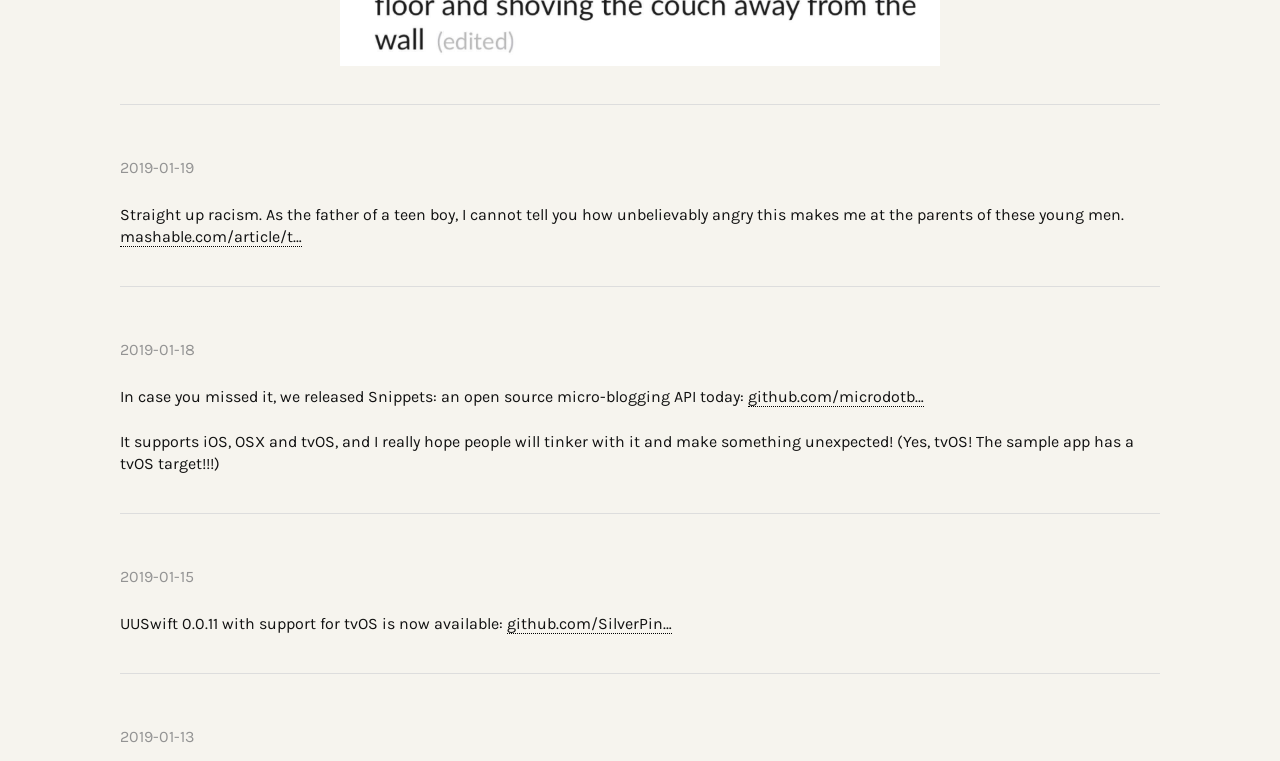Look at the image and answer the question in detail:
What is the topic of the second article?

I determined the topic of the second article by reading the StaticText element with the text 'In case you missed it, we released Snippets: an open source micro-blogging API today:' which is a child of the second article element.